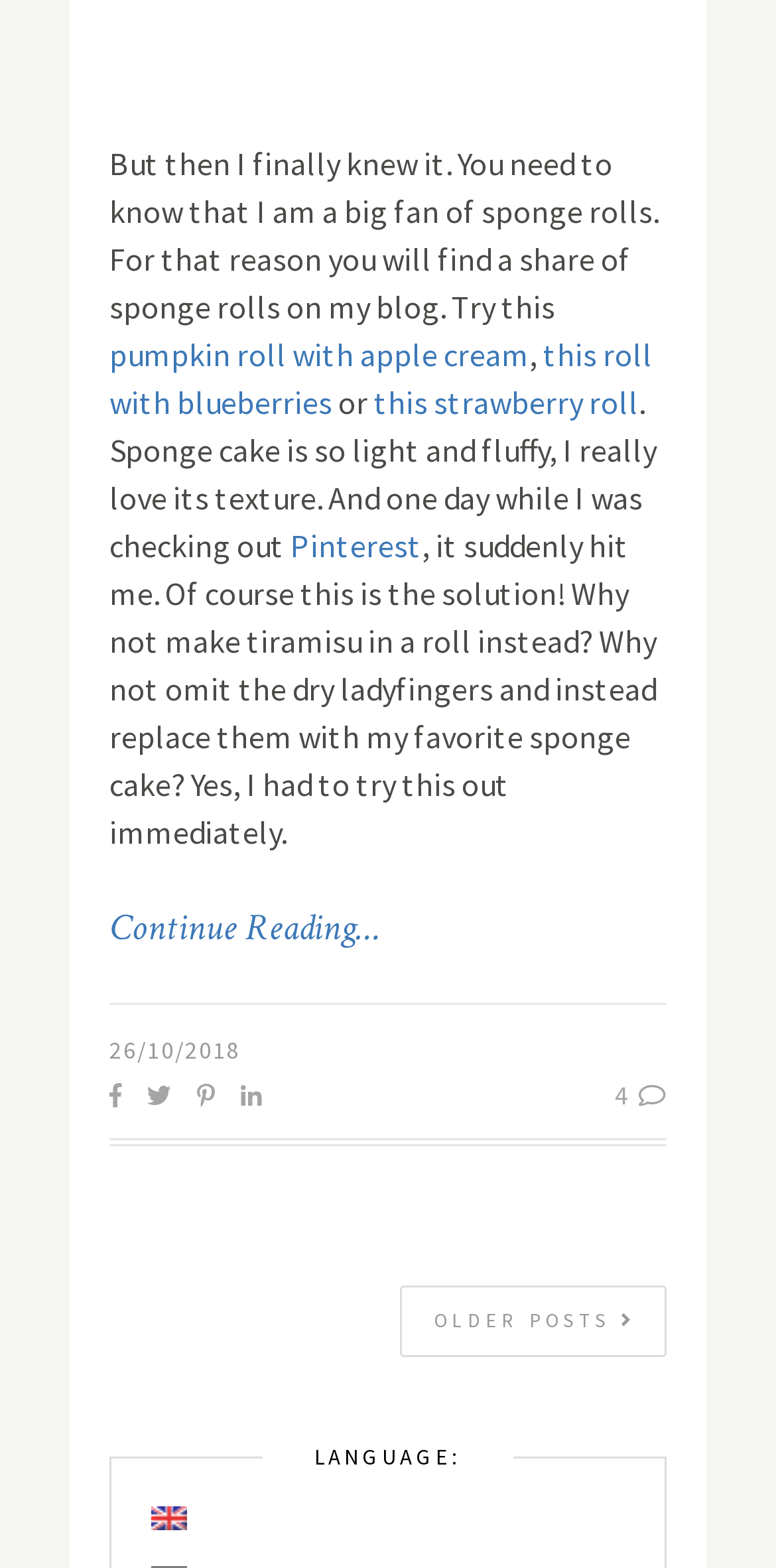Provide the bounding box coordinates of the HTML element described by the text: "alt="ATA_horizontal logo_color" title="ATA_horizontal logo_color"".

None